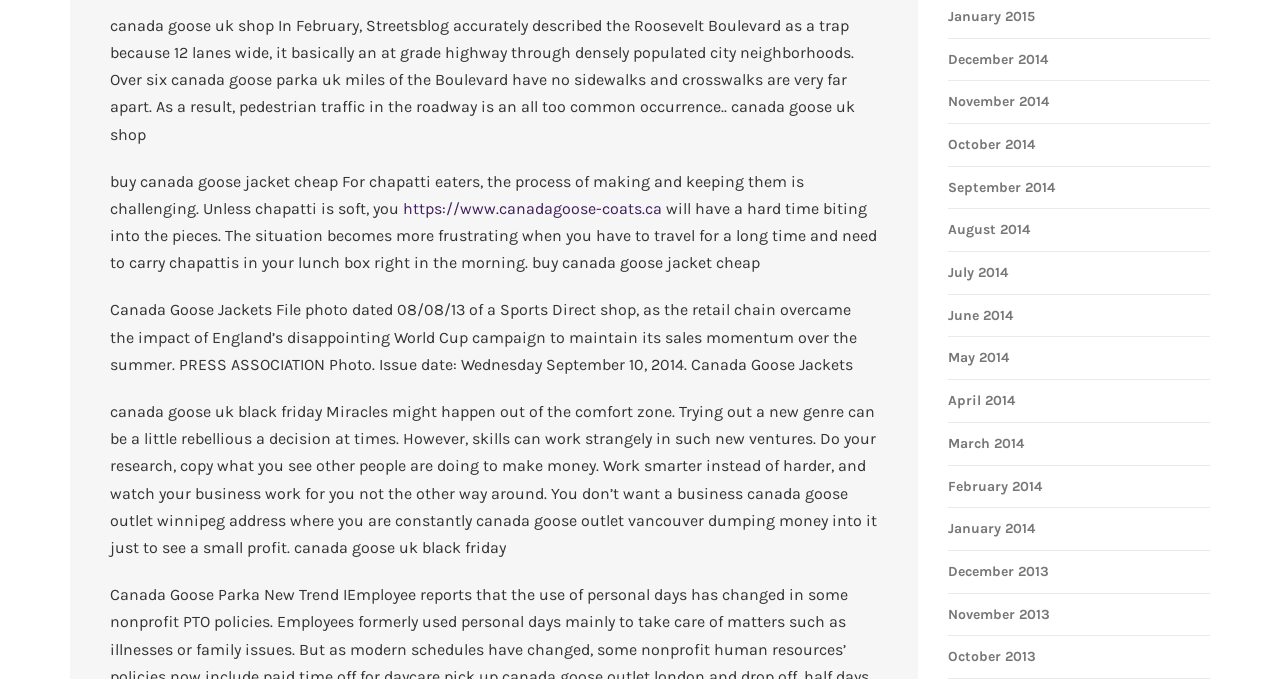What is the brand mentioned in the second article?
By examining the image, provide a one-word or phrase answer.

Sports Direct